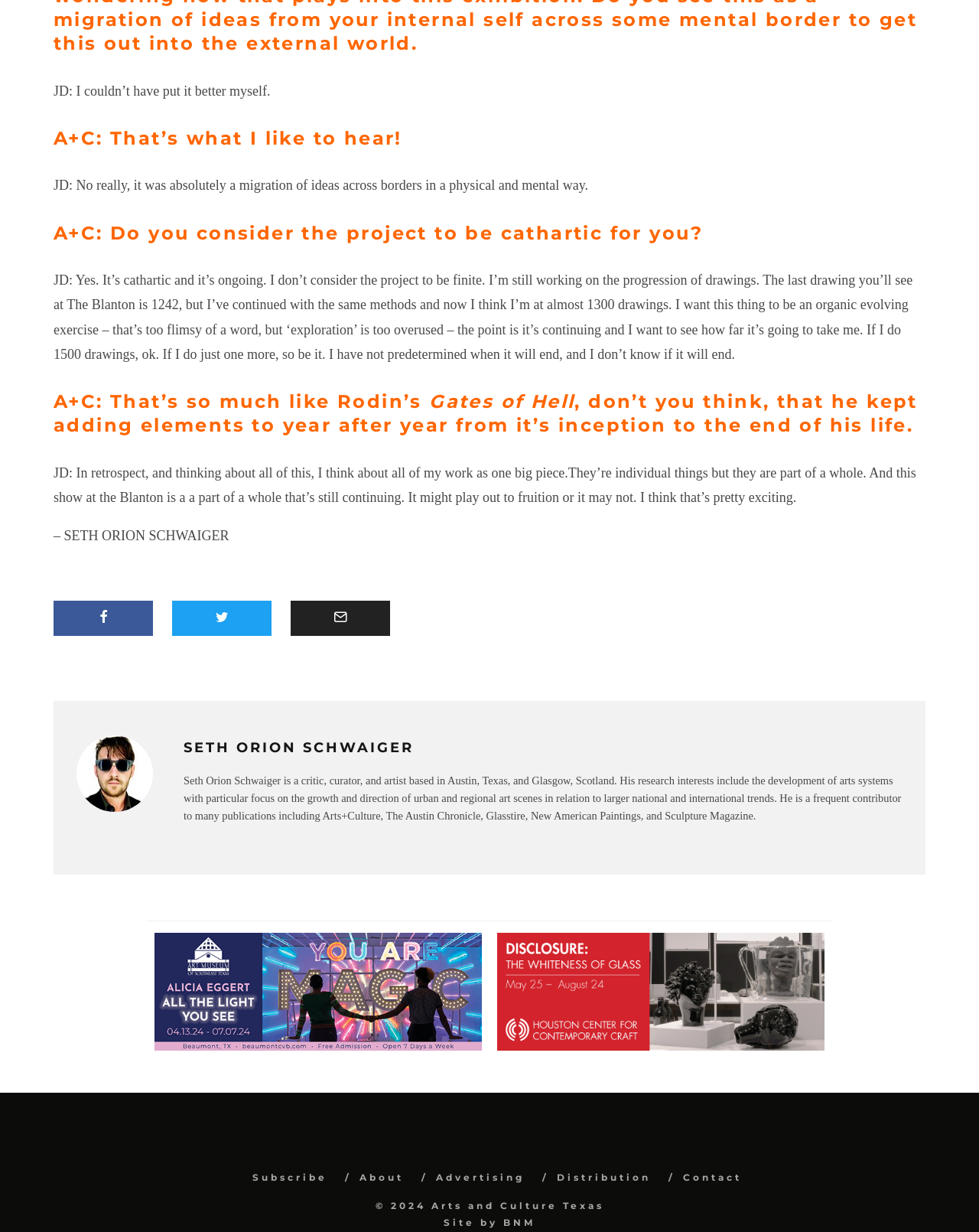How many links are in the footer?
Please ensure your answer is as detailed and informative as possible.

I counted the number of links in the footer section, which starts at y-coordinate 0.487. I found 6 links, including the ones with no text and the one with the text 'SETH ORION SCHWAIGER'.